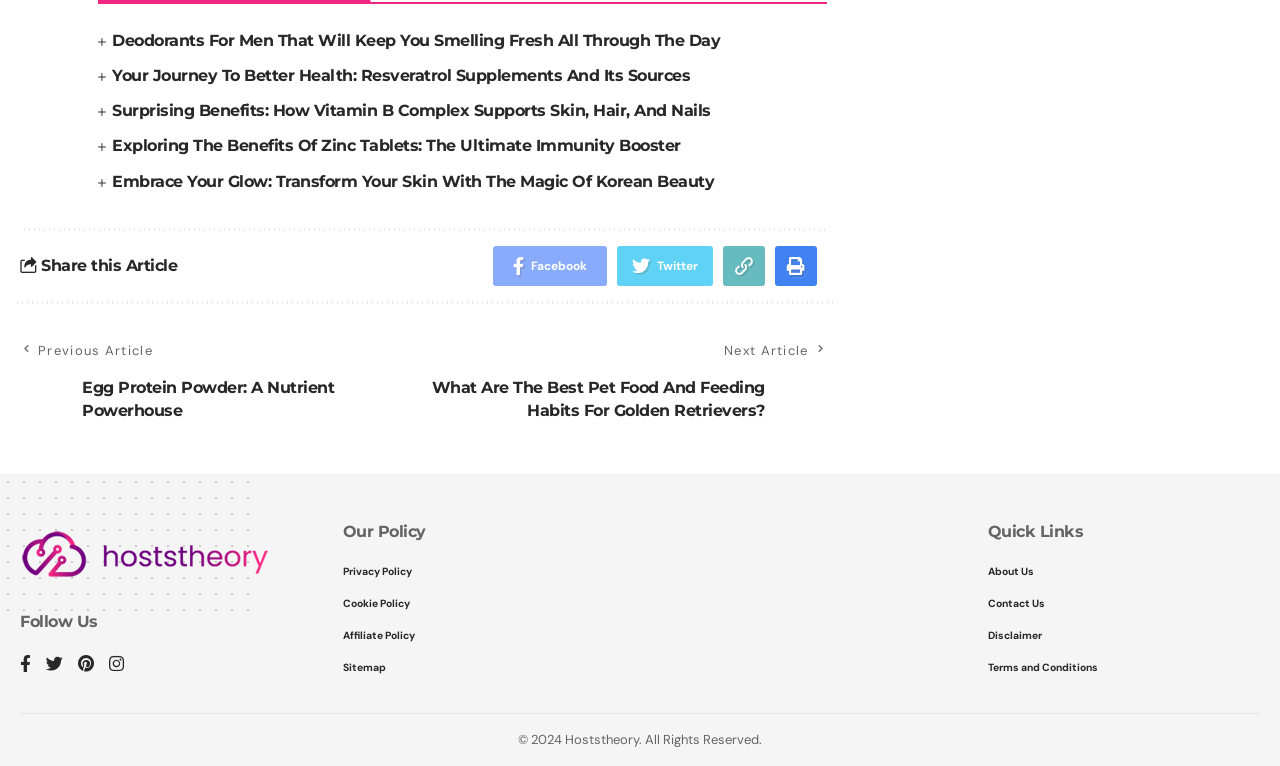Identify the bounding box coordinates of the specific part of the webpage to click to complete this instruction: "Share this Article".

[0.032, 0.335, 0.138, 0.359]